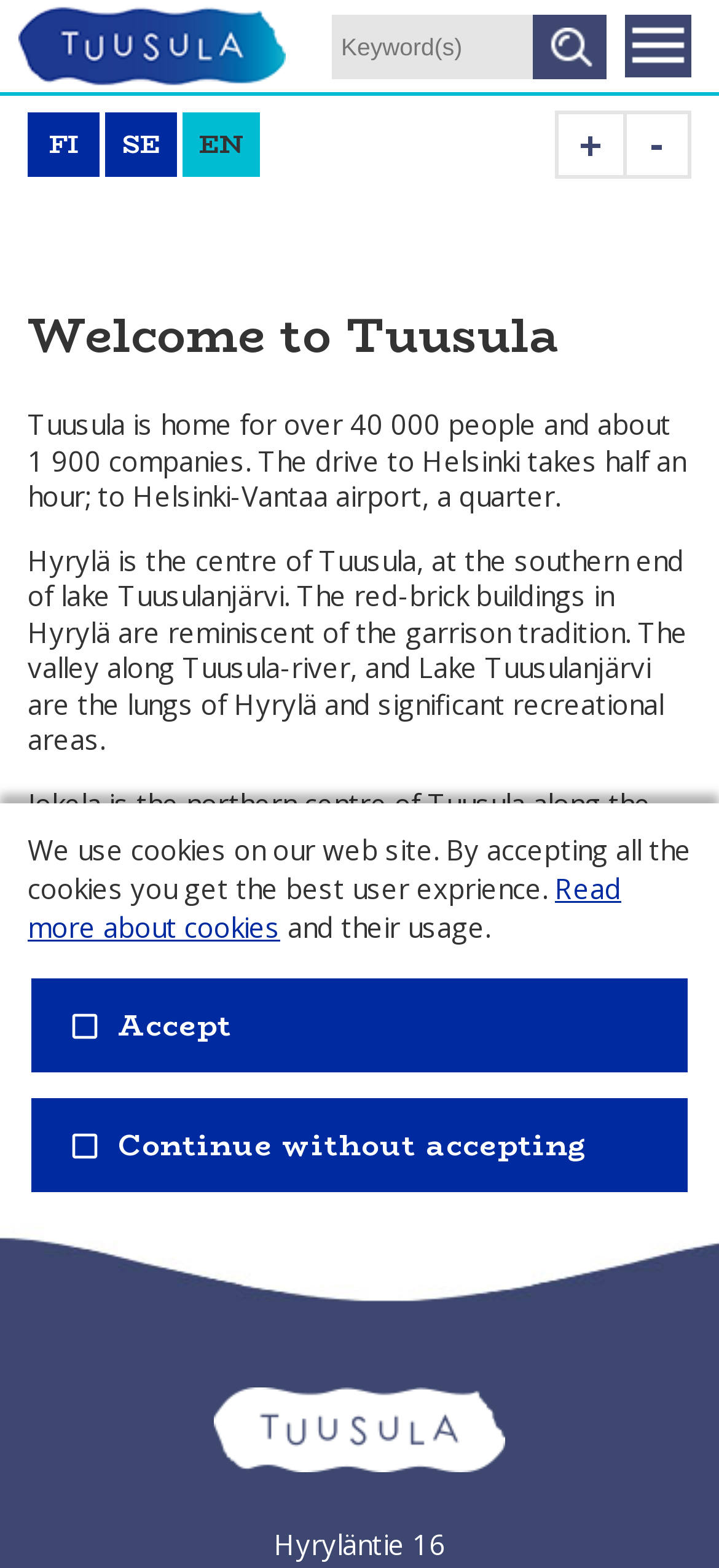Locate the bounding box coordinates of the element that needs to be clicked to carry out the instruction: "Search for something". The coordinates should be given as four float numbers ranging from 0 to 1, i.e., [left, top, right, bottom].

[0.462, 0.009, 0.844, 0.046]